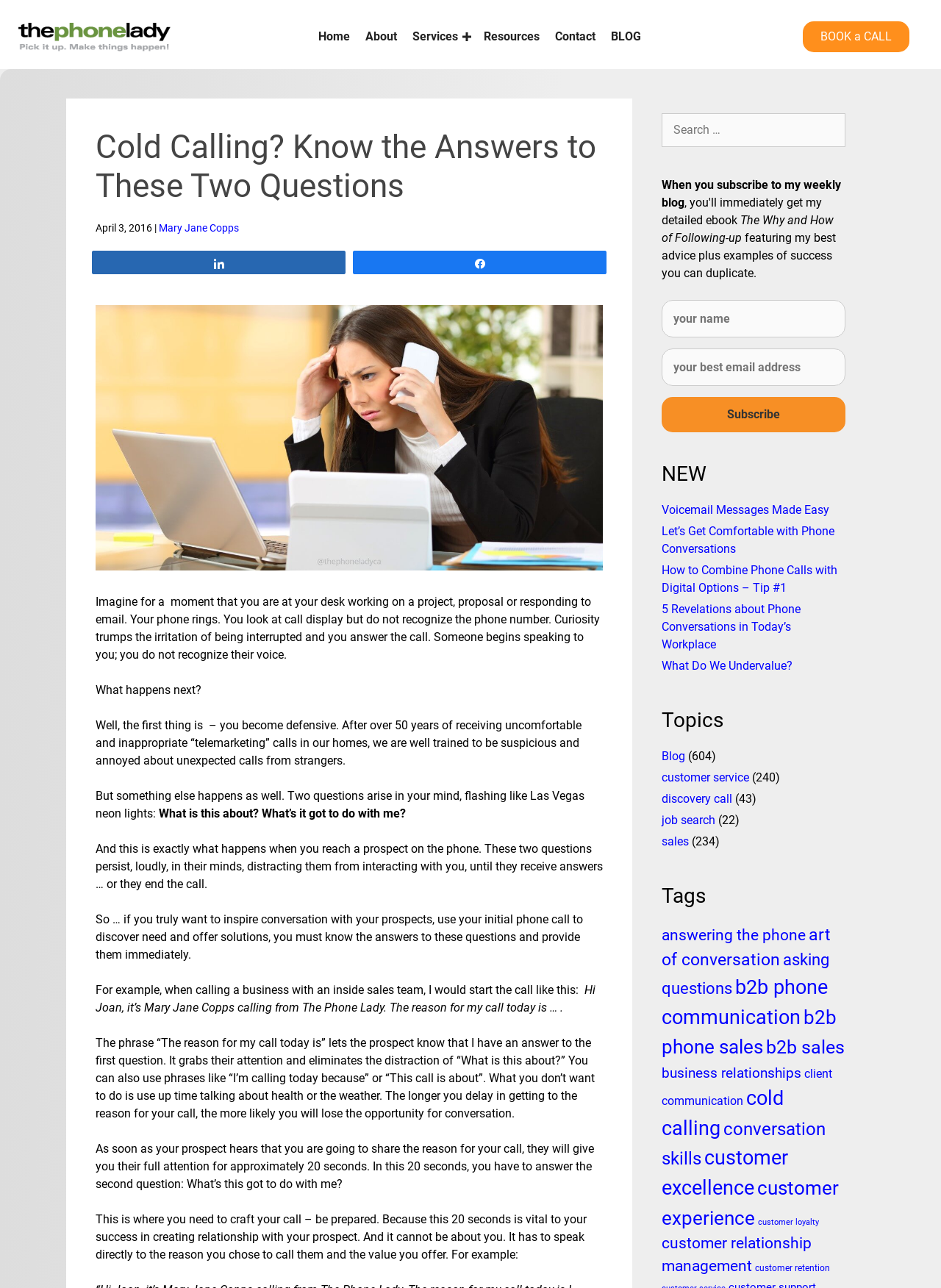Use a single word or phrase to answer the question:
What is the topic of the article?

Cold Calling